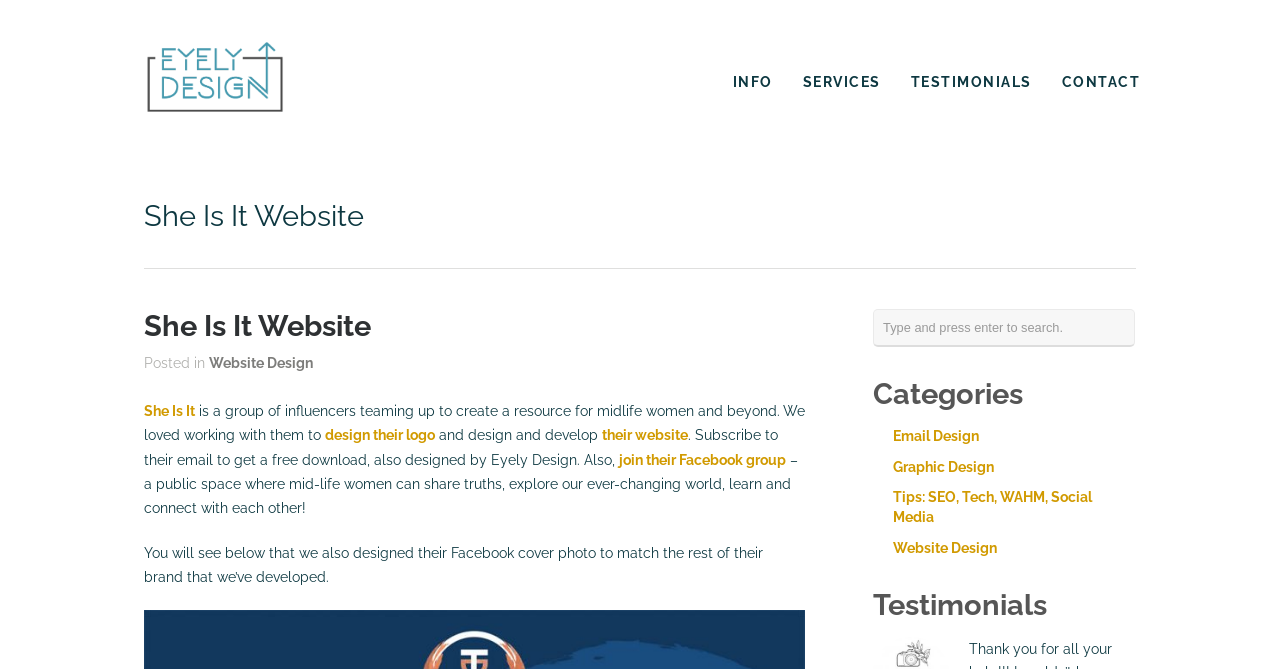Use the information in the screenshot to answer the question comprehensively: What is the name of the website designed by Eyely Design?

The name of the website designed by Eyely Design can be found in the heading element, which reads 'She Is It Website'. This is also mentioned in the text, which states 'We loved working with them to design their logo and design and develop their website'.